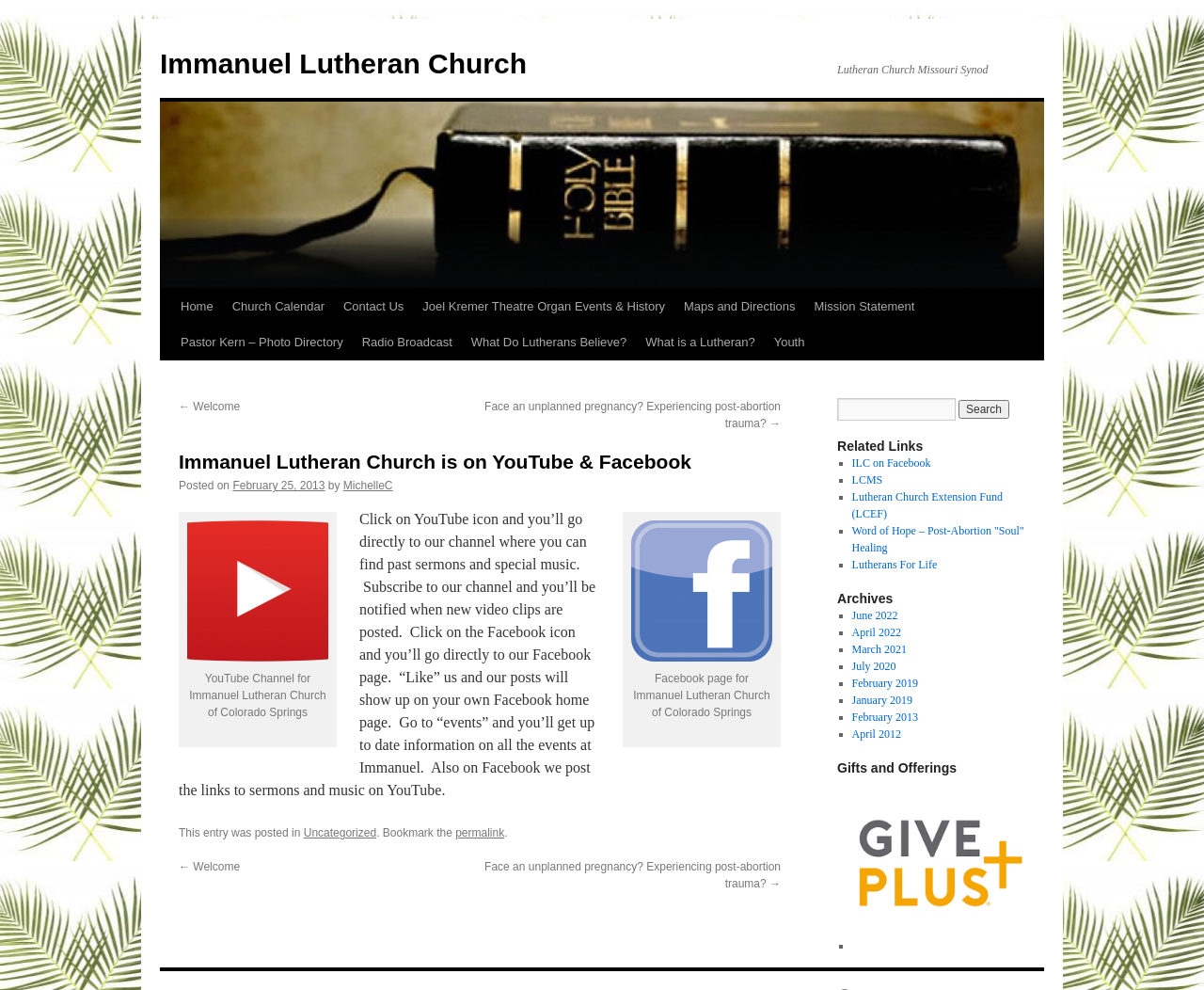Using the provided element description: "July 2020", identify the bounding box coordinates. The coordinates should be four floats between 0 and 1 in the order [left, top, right, bottom].

[0.707, 0.666, 0.744, 0.68]